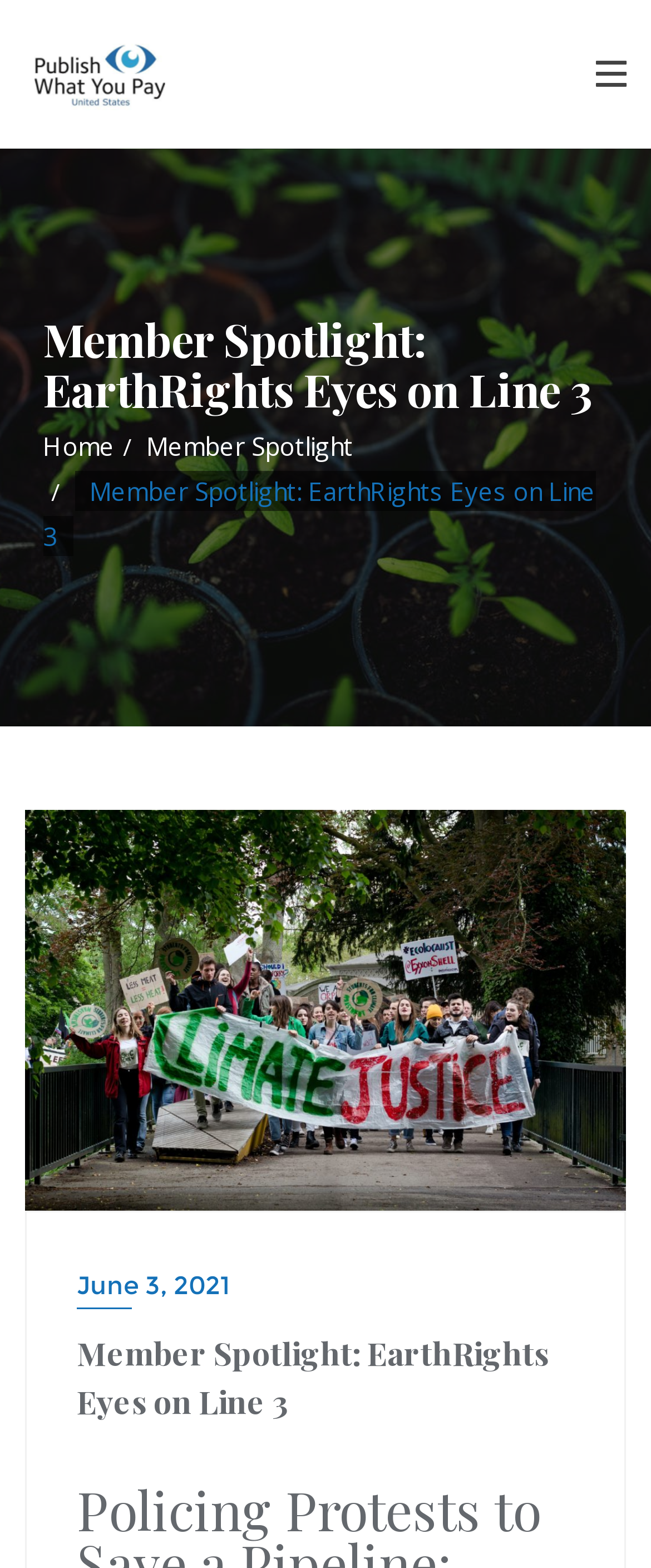Answer the question with a single word or phrase: 
How many navigation links are there?

3